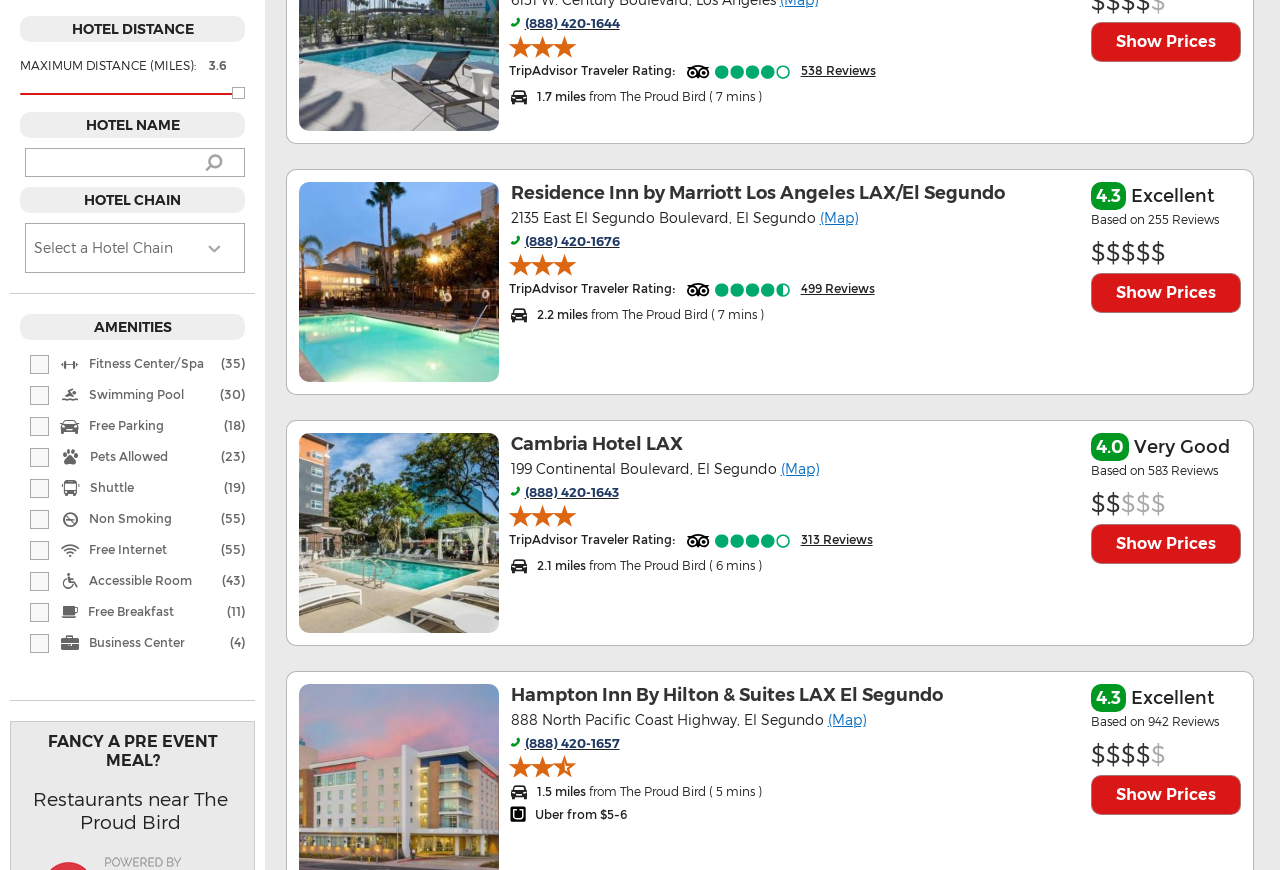Find and indicate the bounding box coordinates of the region you should select to follow the given instruction: "Filter hotels by distance using the slider".

[0.016, 0.097, 0.191, 0.12]